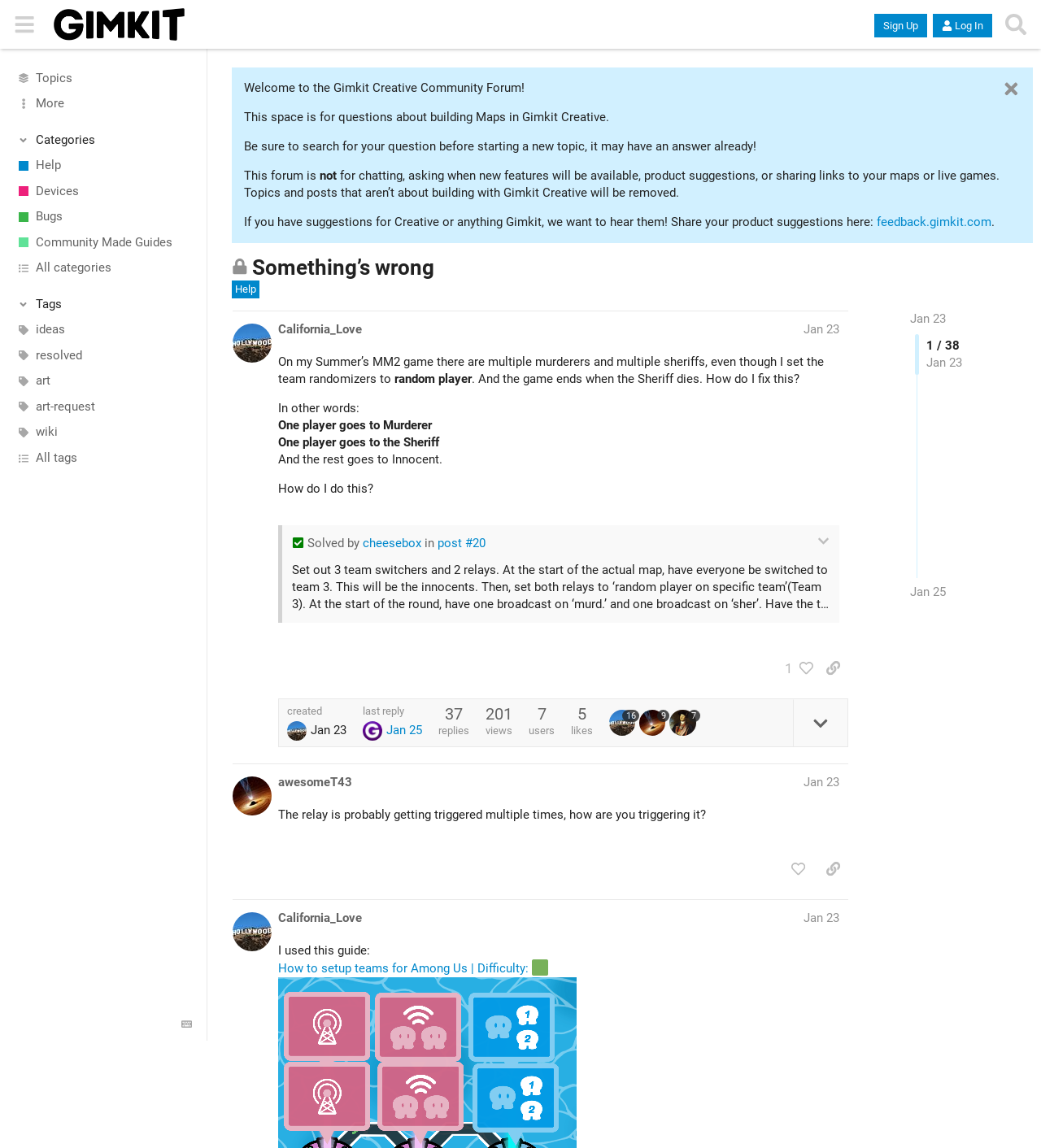Please find the bounding box coordinates of the element that must be clicked to perform the given instruction: "View the 'Help' section". The coordinates should be four float numbers from 0 to 1, i.e., [left, top, right, bottom].

[0.0, 0.133, 0.199, 0.155]